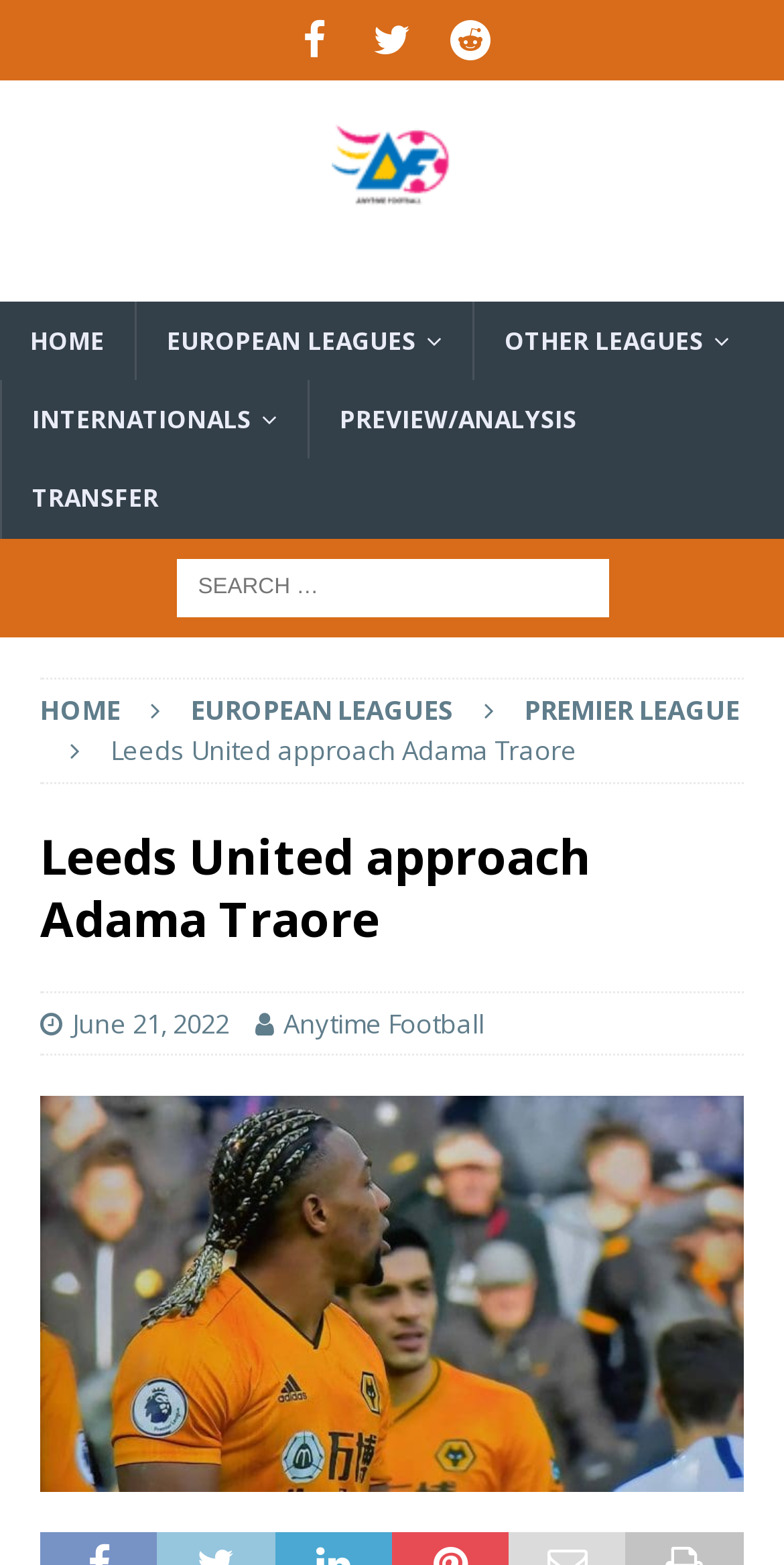Please specify the bounding box coordinates in the format (top-left x, top-left y, bottom-right x, bottom-right y), with values ranging from 0 to 1. Identify the bounding box for the UI component described as follows: Internationals

[0.0, 0.243, 0.392, 0.293]